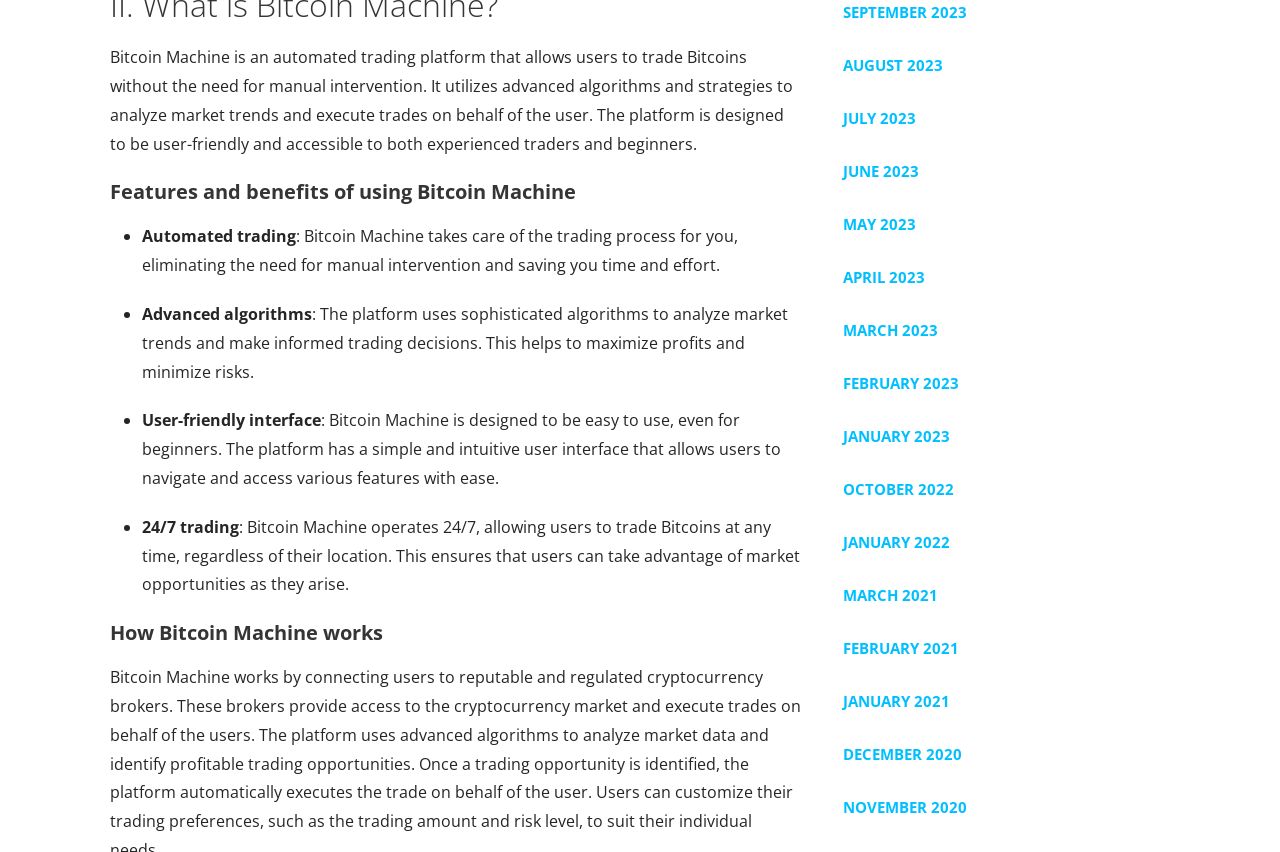Can you identify the bounding box coordinates of the clickable region needed to carry out this instruction: 'Contact the Tantrik Baba'? The coordinates should be four float numbers within the range of 0 to 1, stated as [left, top, right, bottom].

None